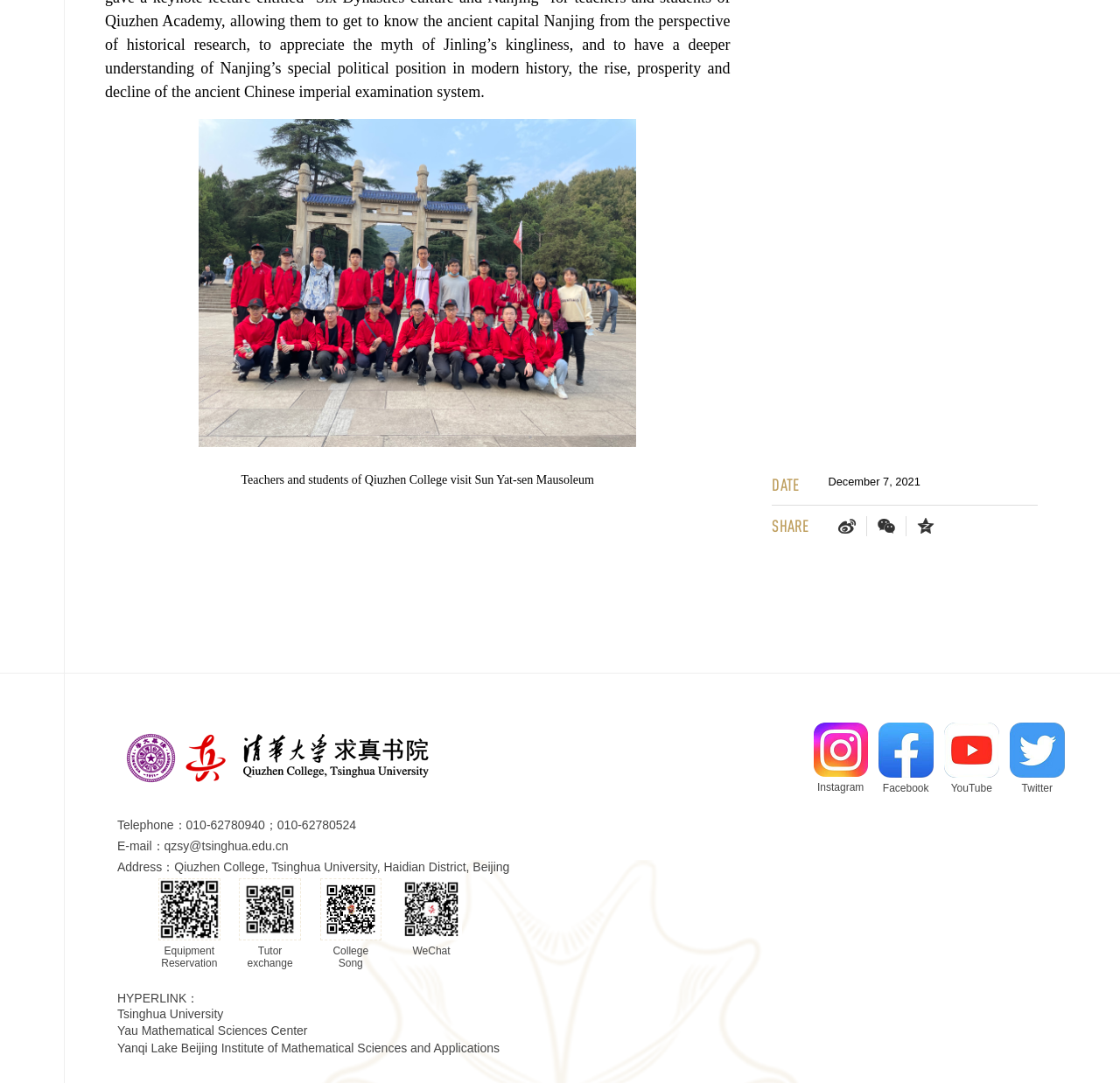Using the description: "https://www.hsasupport.org/tech/norton-and-avast-antiviruses/", determine the UI element's bounding box coordinates. Ensure the coordinates are in the format of four float numbers between 0 and 1, i.e., [left, top, right, bottom].

None